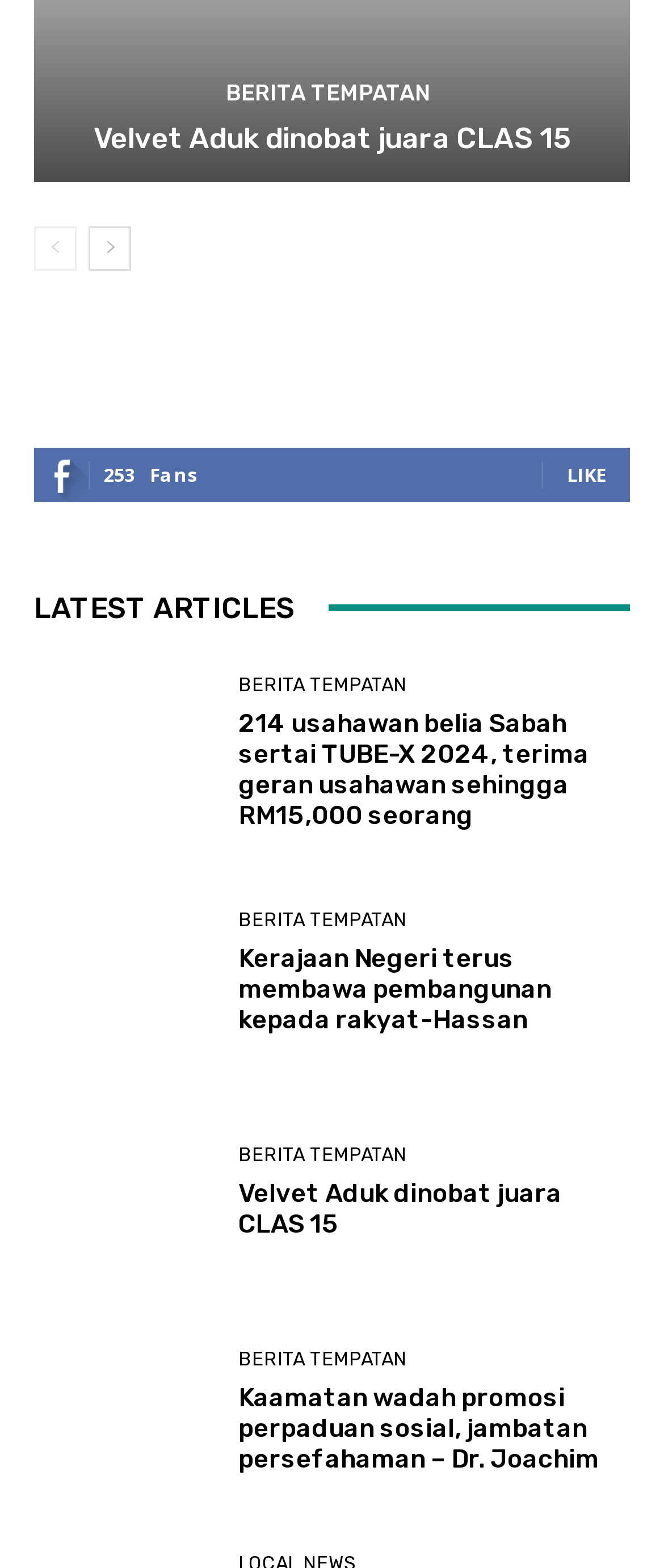Determine the bounding box coordinates of the clickable region to execute the instruction: "Read the article 'Velvet Aduk dinobat juara CLAS 15'". The coordinates should be four float numbers between 0 and 1, denoted as [left, top, right, bottom].

[0.141, 0.077, 0.859, 0.099]